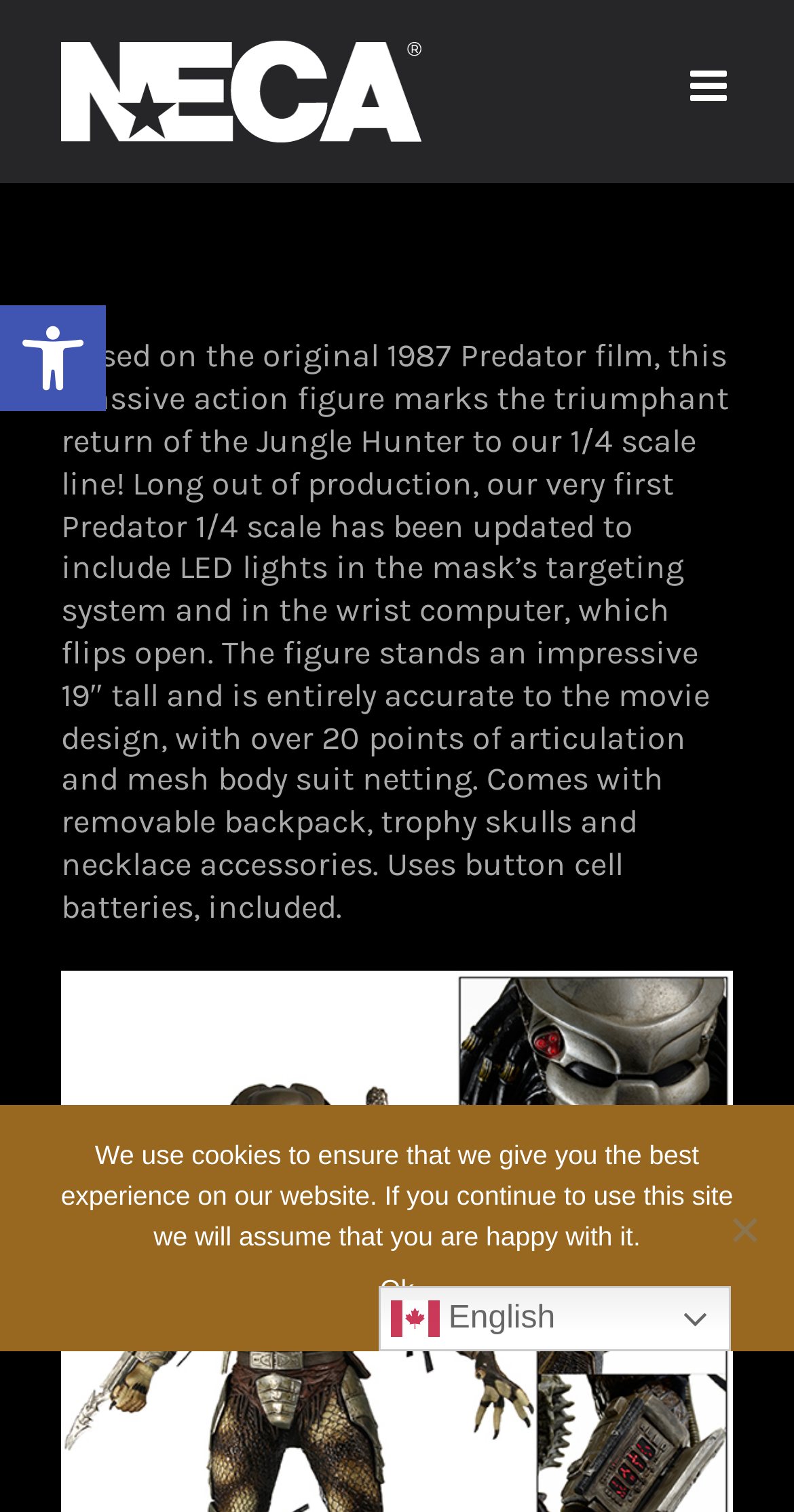What is the language of the website?
Using the information from the image, provide a comprehensive answer to the question.

I determined the answer by looking at the language selection link, which is labeled 'en English'.